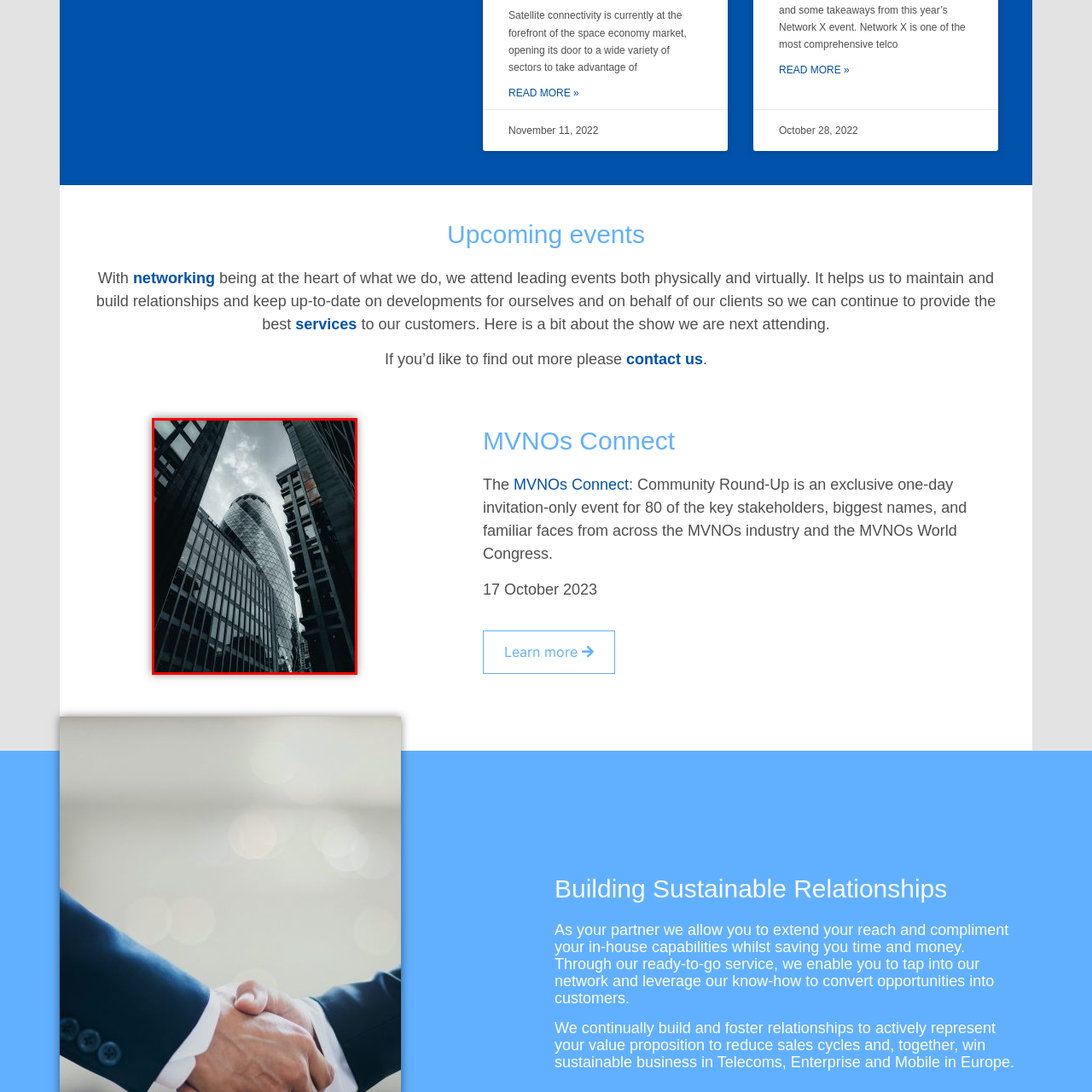Compose a thorough description of the image encased in the red perimeter.

The image features a striking architectural view of London, showcasing tall, modern buildings that frame a unique, curved glass structure at its center. The glass facade reflects the overcast sky, creating a dramatic contrast with the dark, angular shapes of the surrounding skyscrapers. This scene embodies the contemporary skyline of London, emphasizing the city's dynamic blend of innovative design and urban landscape. The photograph captures a sense of upward movement, drawing the viewer's eye toward the top of the rounded building, while the monochromatic tones add a layer of sophistication and intrigue to the architectural beauty of the area. This image is likely associated with discussions about current trends in the space economy and networking events, highlighting the intersection of technology and urban development.